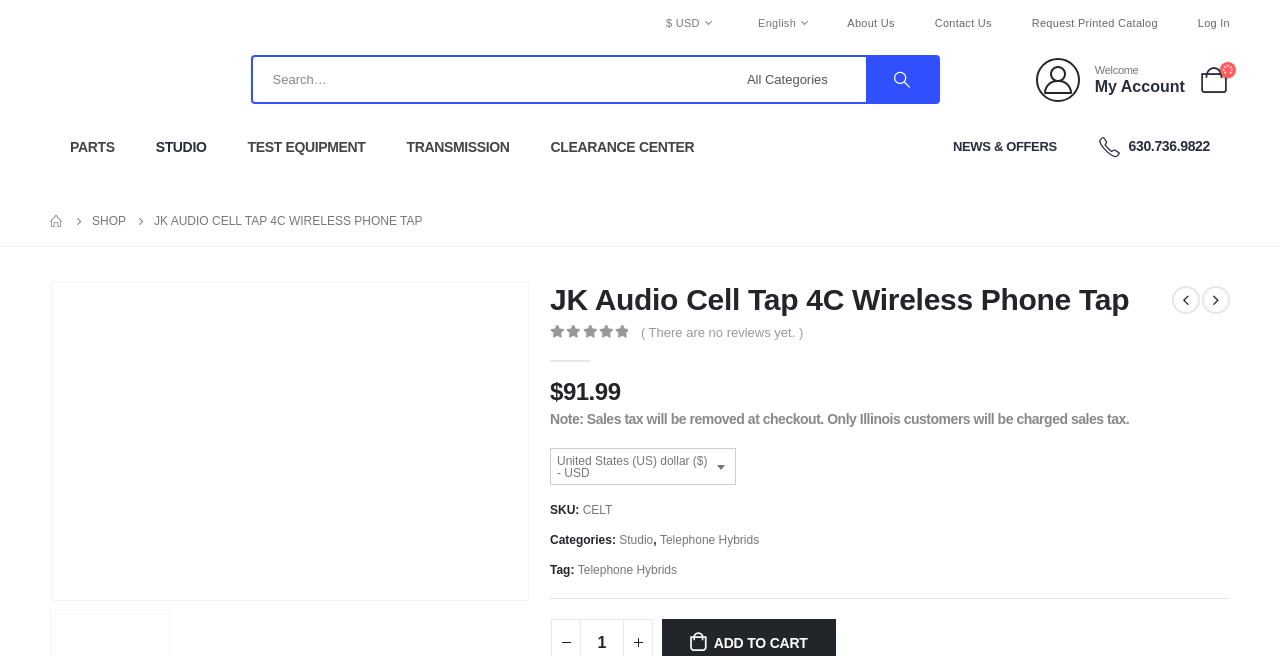What is the price of the JK Audio CellTap 4C?
Please answer the question with a single word or phrase, referencing the image.

$91.99